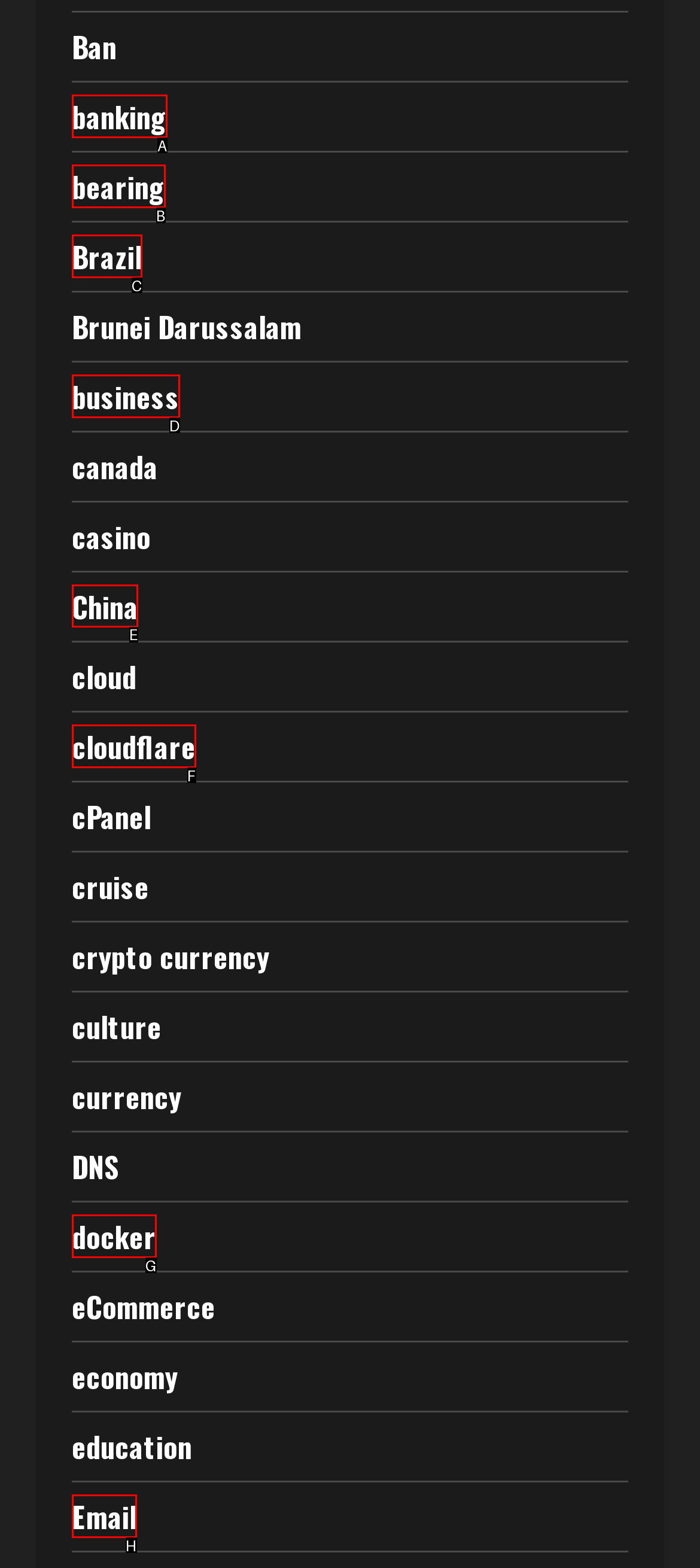Tell me which one HTML element I should click to complete the following task: explore China Answer with the option's letter from the given choices directly.

E